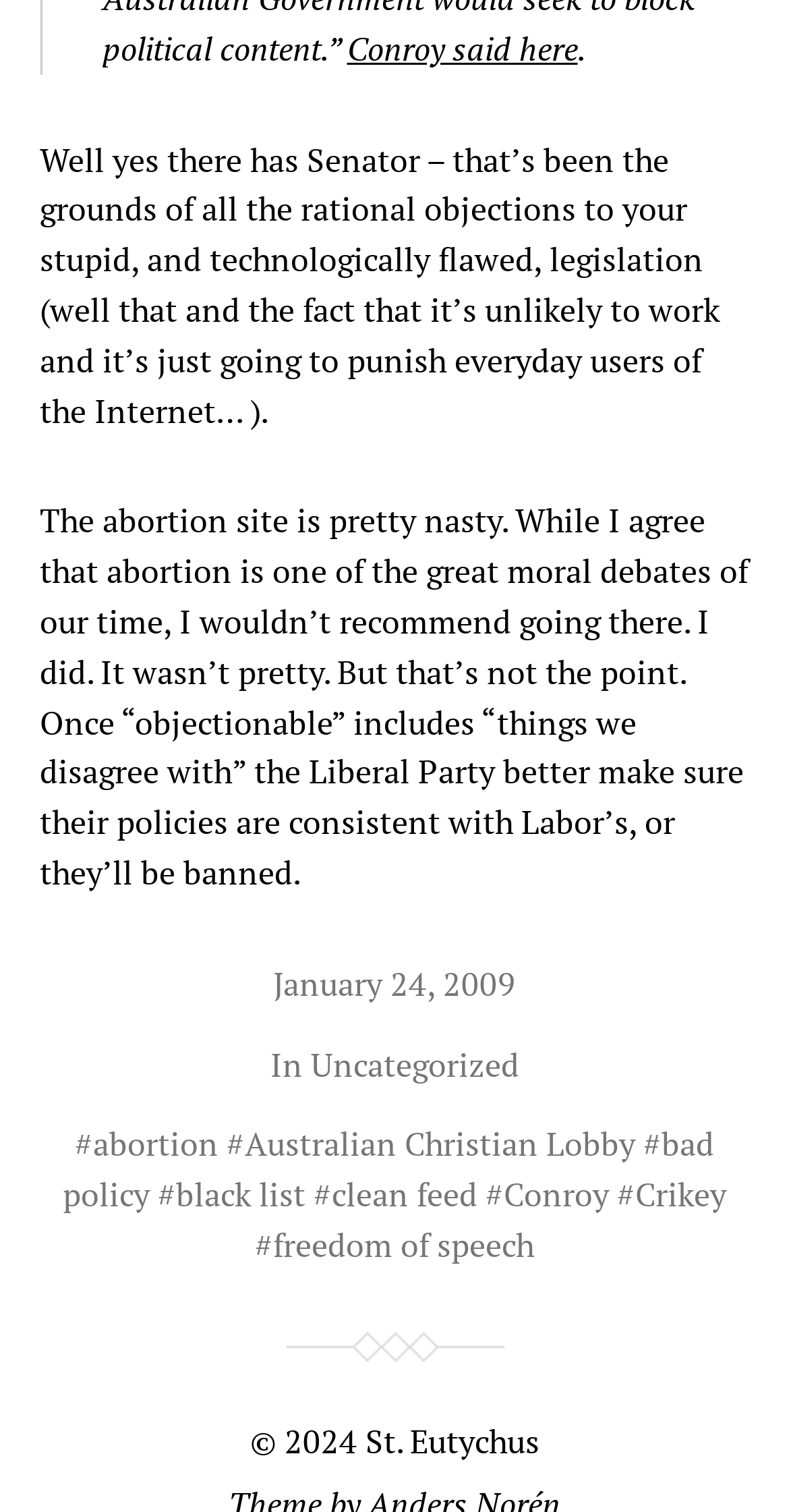Please determine the bounding box coordinates of the area that needs to be clicked to complete this task: 'Check the article about Conroy'. The coordinates must be four float numbers between 0 and 1, formatted as [left, top, right, bottom].

[0.638, 0.775, 0.772, 0.805]